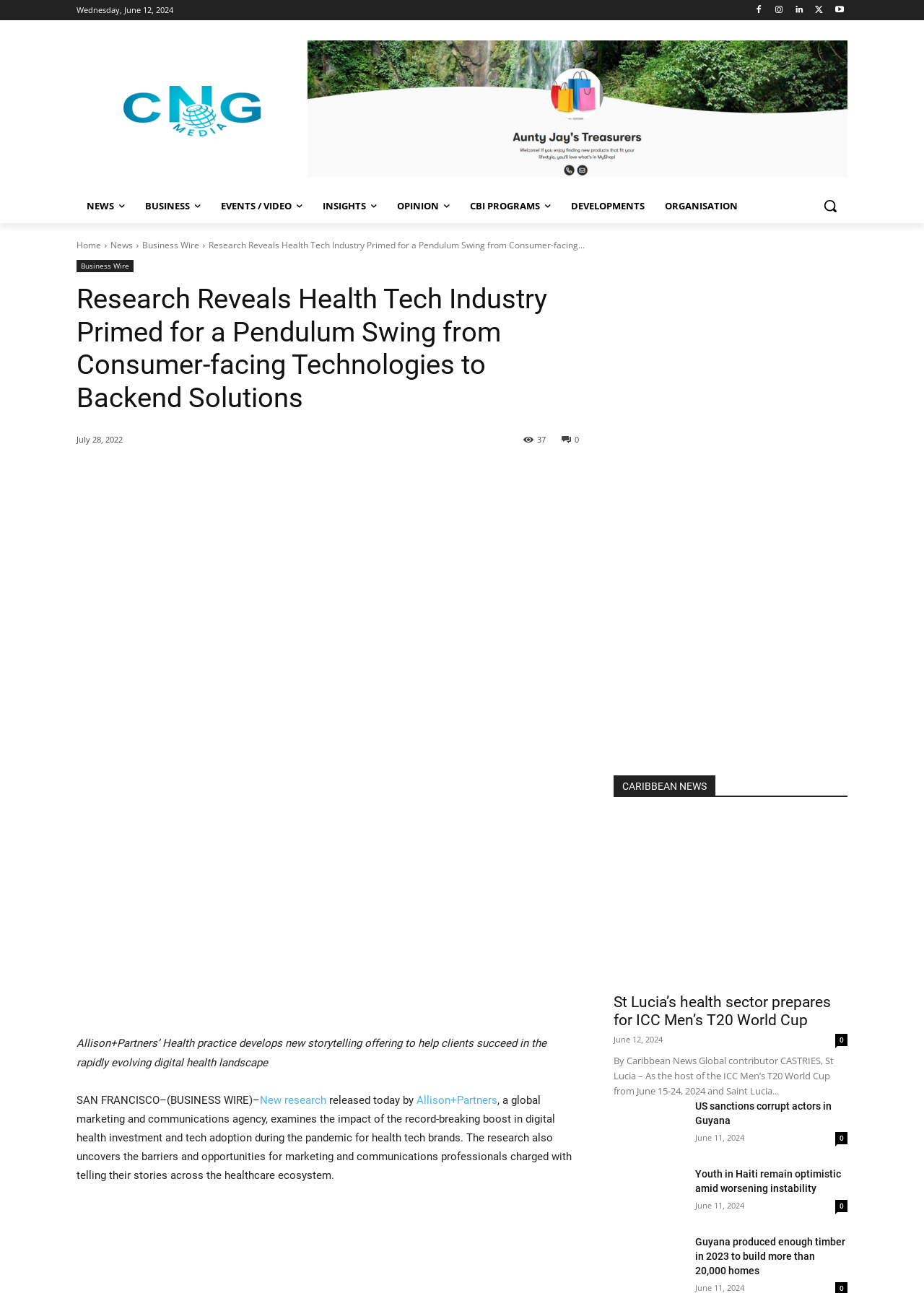Determine the bounding box coordinates of the UI element described below. Use the format (top-left x, top-left y, bottom-right x, bottom-right y) with floating point numbers between 0 and 1: Business Wire

[0.154, 0.185, 0.216, 0.194]